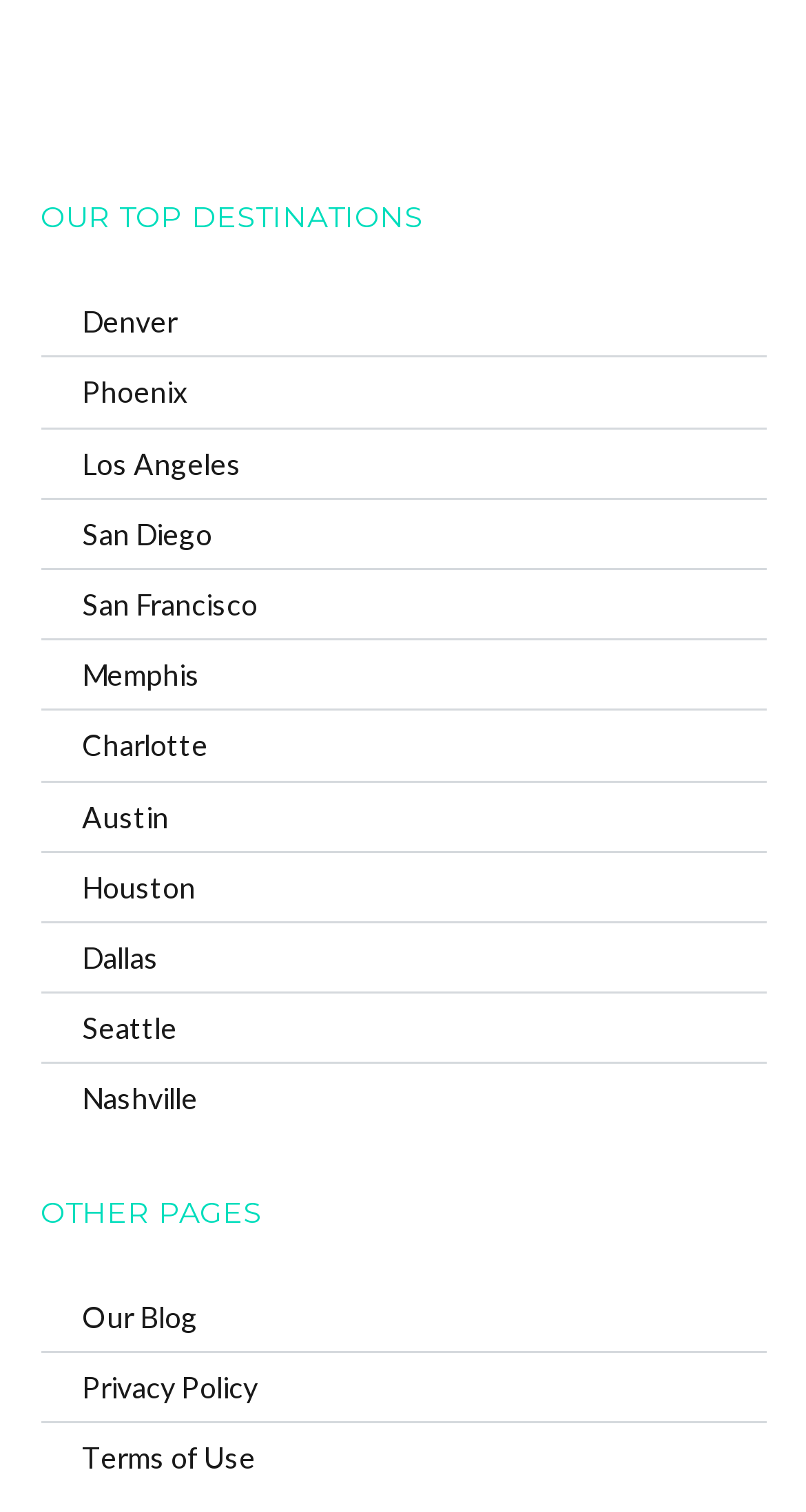Please provide a comprehensive response to the question below by analyzing the image: 
Are all top destinations links?

I examined the list of top destinations under the 'OUR TOP DESTINATIONS' heading and found that not all of them are links. For example, Dallas and Nashville are static text elements, not links.